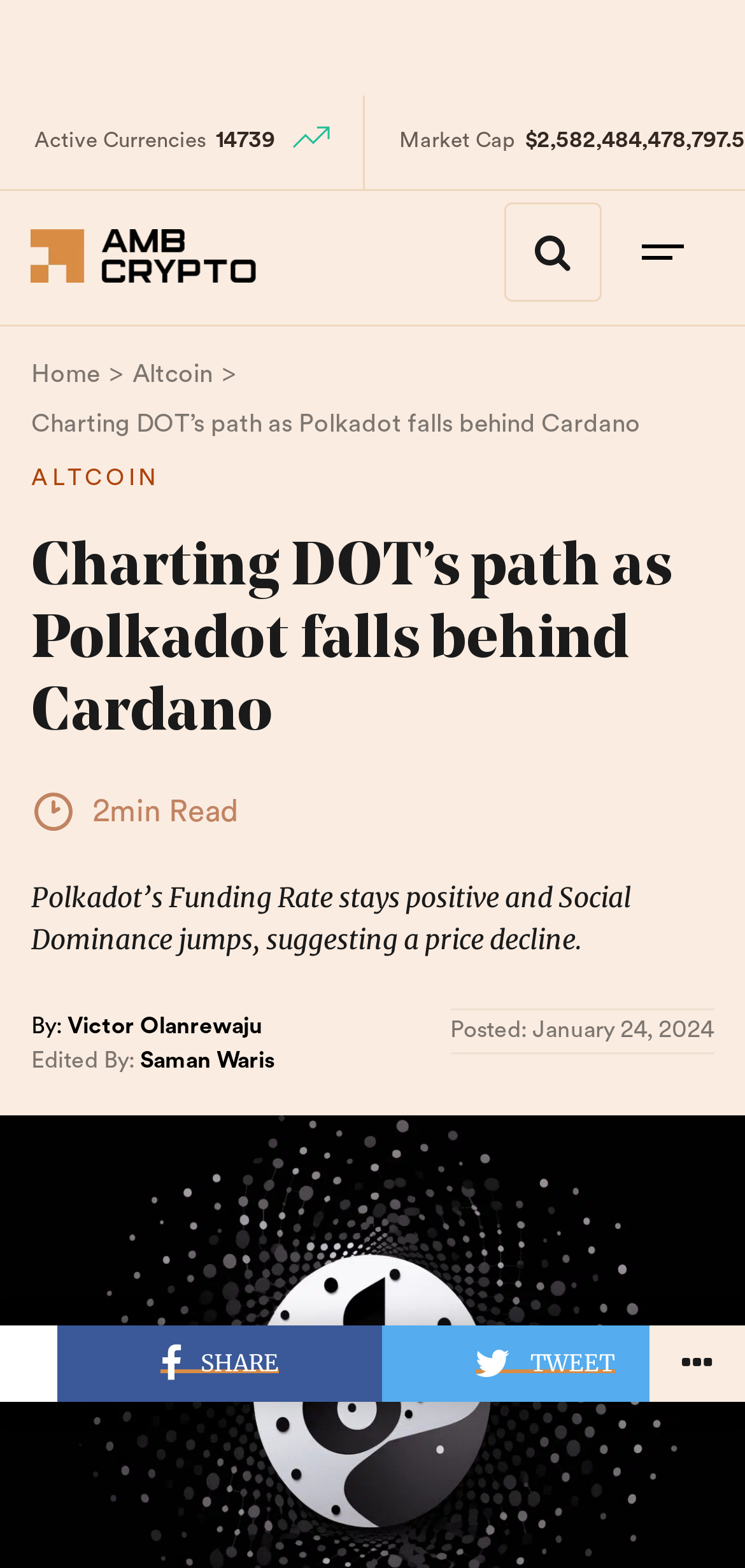Please mark the bounding box coordinates of the area that should be clicked to carry out the instruction: "Click on the Altcoin link".

[0.178, 0.228, 0.285, 0.248]